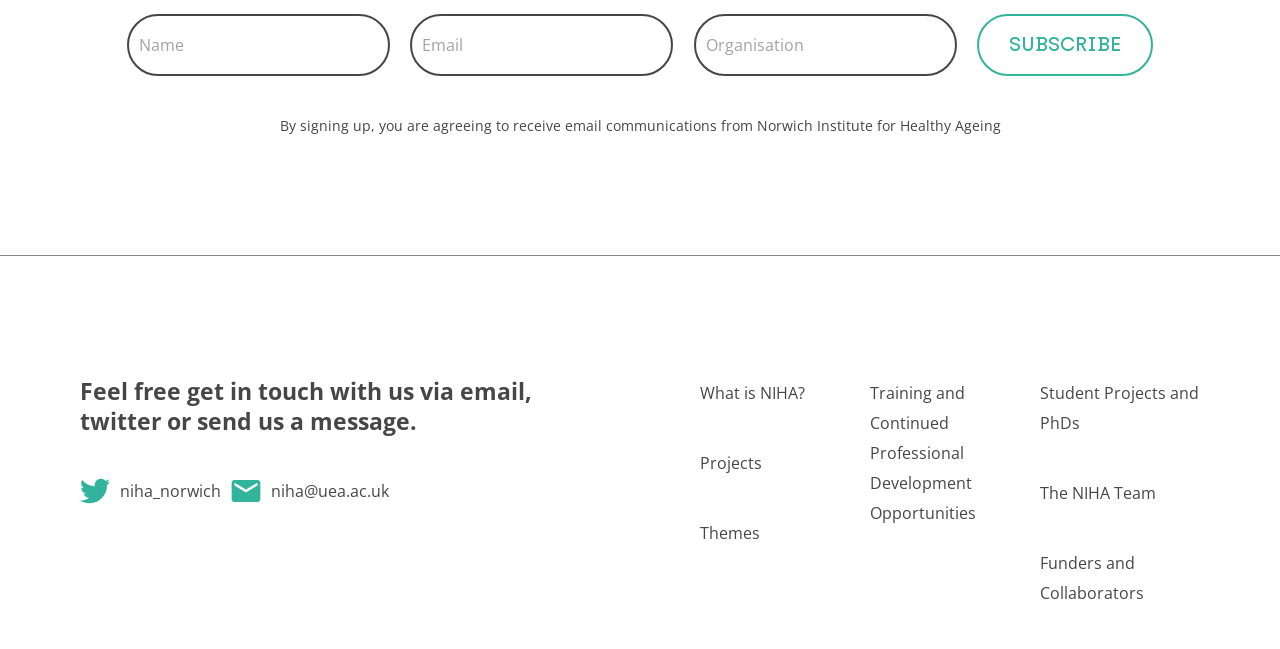How can I contact the institute?
Please use the image to provide a one-word or short phrase answer.

Via email, twitter, or message